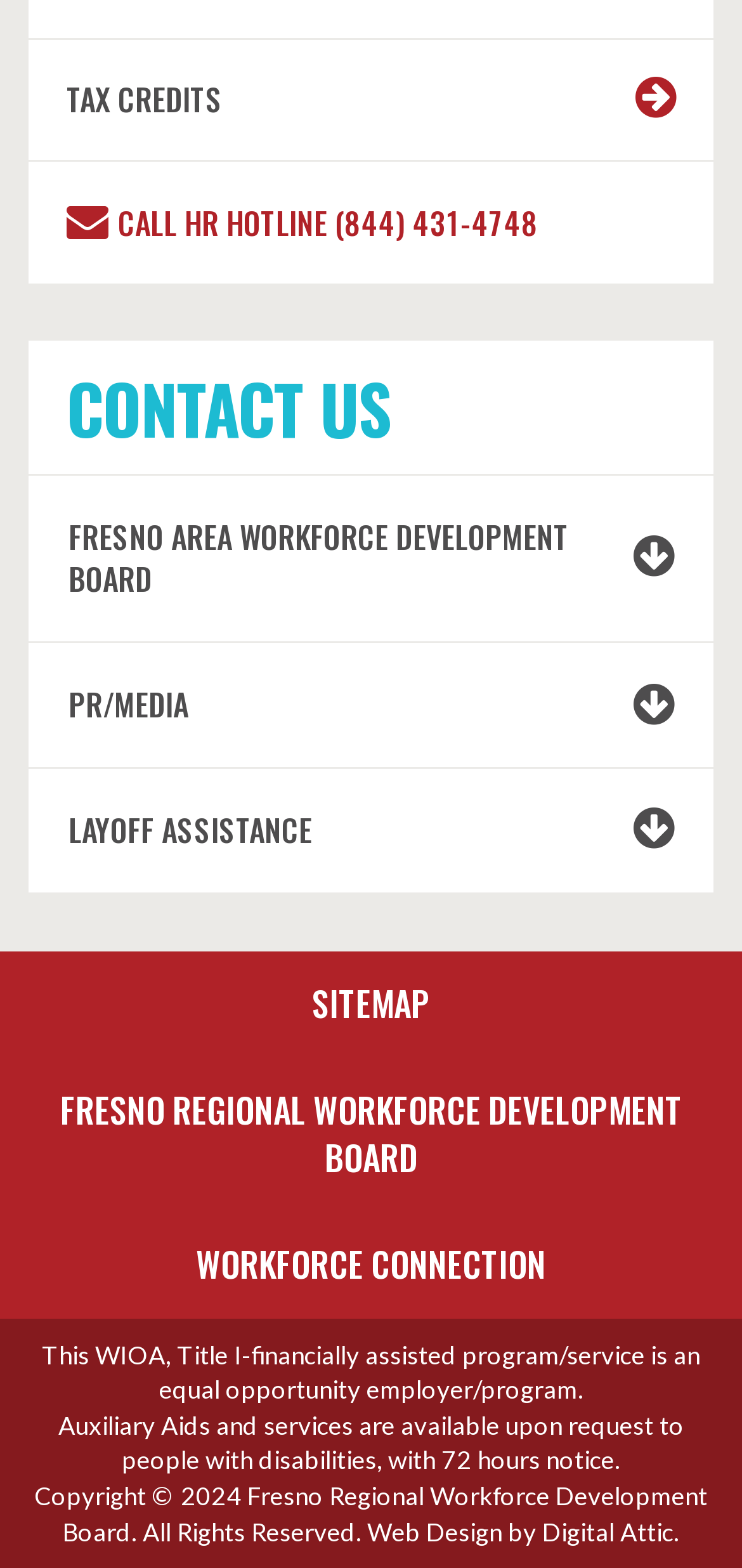Provide the bounding box coordinates for the UI element that is described as: "Fresno Regional Workforce Development Board".

[0.038, 0.674, 0.962, 0.773]